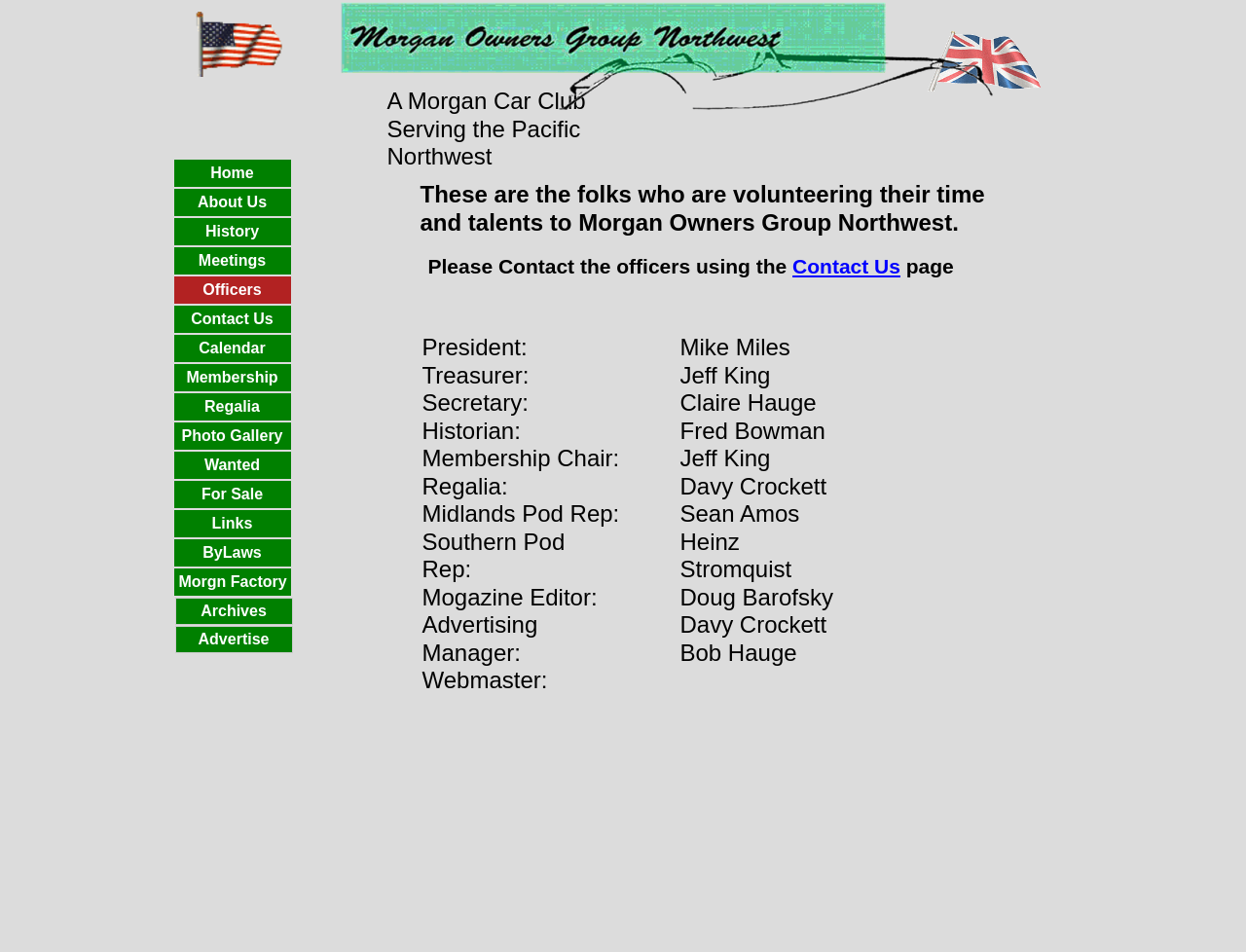Identify the bounding box coordinates for the region of the element that should be clicked to carry out the instruction: "Click the 'Contact Us' link". The bounding box coordinates should be four float numbers between 0 and 1, i.e., [left, top, right, bottom].

[0.636, 0.268, 0.723, 0.291]